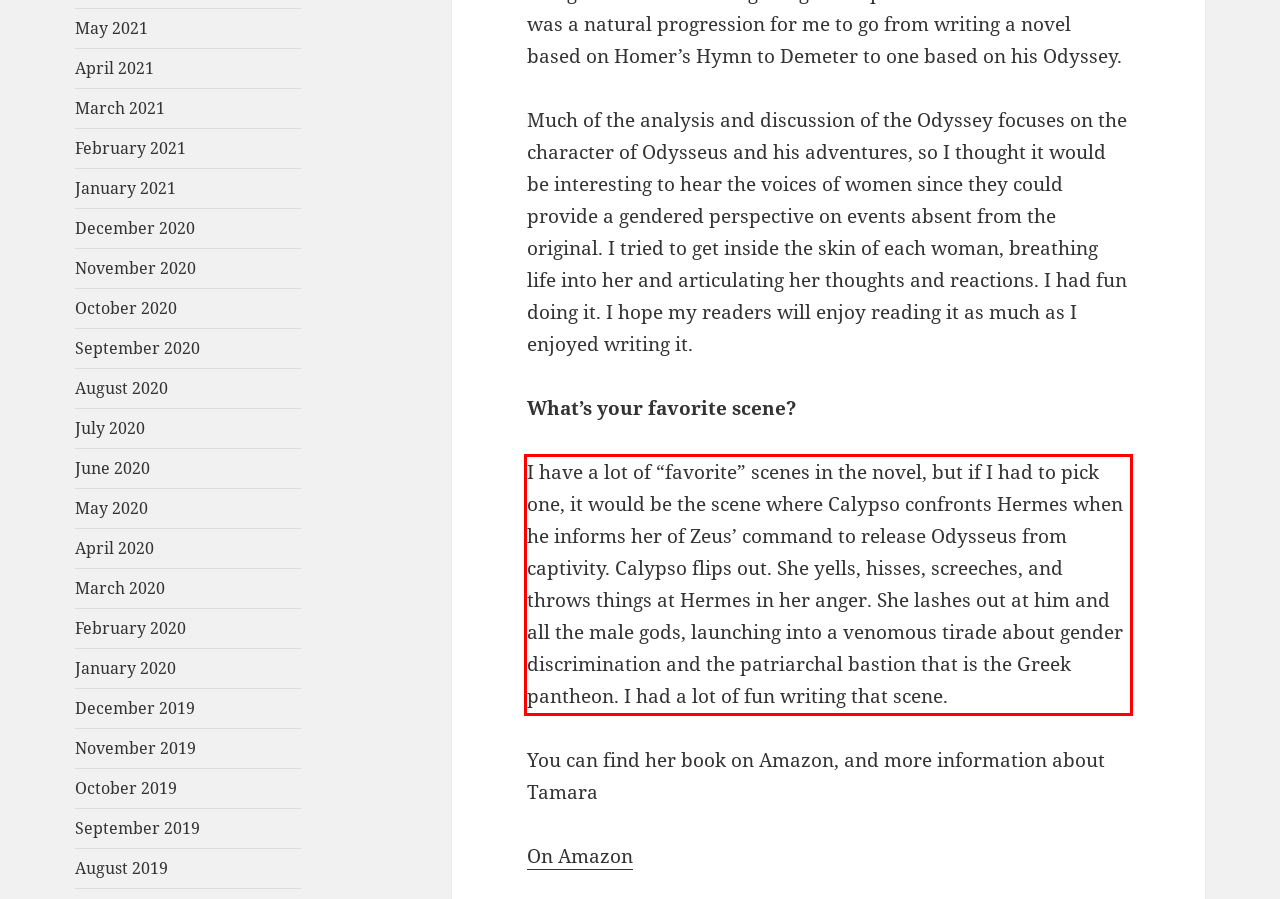Within the screenshot of the webpage, locate the red bounding box and use OCR to identify and provide the text content inside it.

I have a lot of “favorite” scenes in the novel, but if I had to pick one, it would be the scene where Calypso confronts Hermes when he informs her of Zeus’ command to release Odysseus from captivity. Calypso flips out. She yells, hisses, screeches, and throws things at Hermes in her anger. She lashes out at him and all the male gods, launching into a venomous tirade about gender discrimination and the patriarchal bastion that is the Greek pantheon. I had a lot of fun writing that scene.